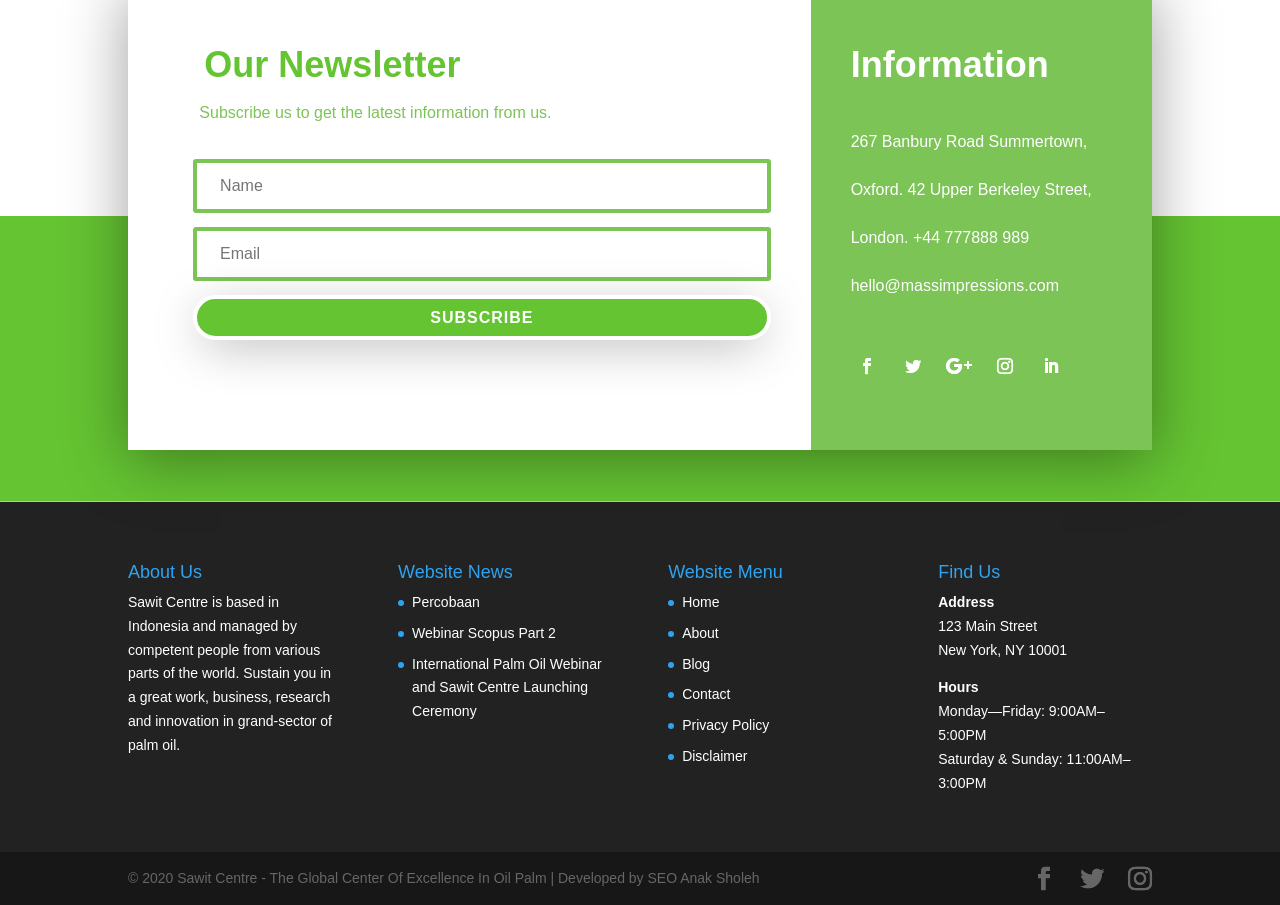Please mark the clickable region by giving the bounding box coordinates needed to complete this instruction: "Read the latest news".

[0.322, 0.656, 0.375, 0.674]